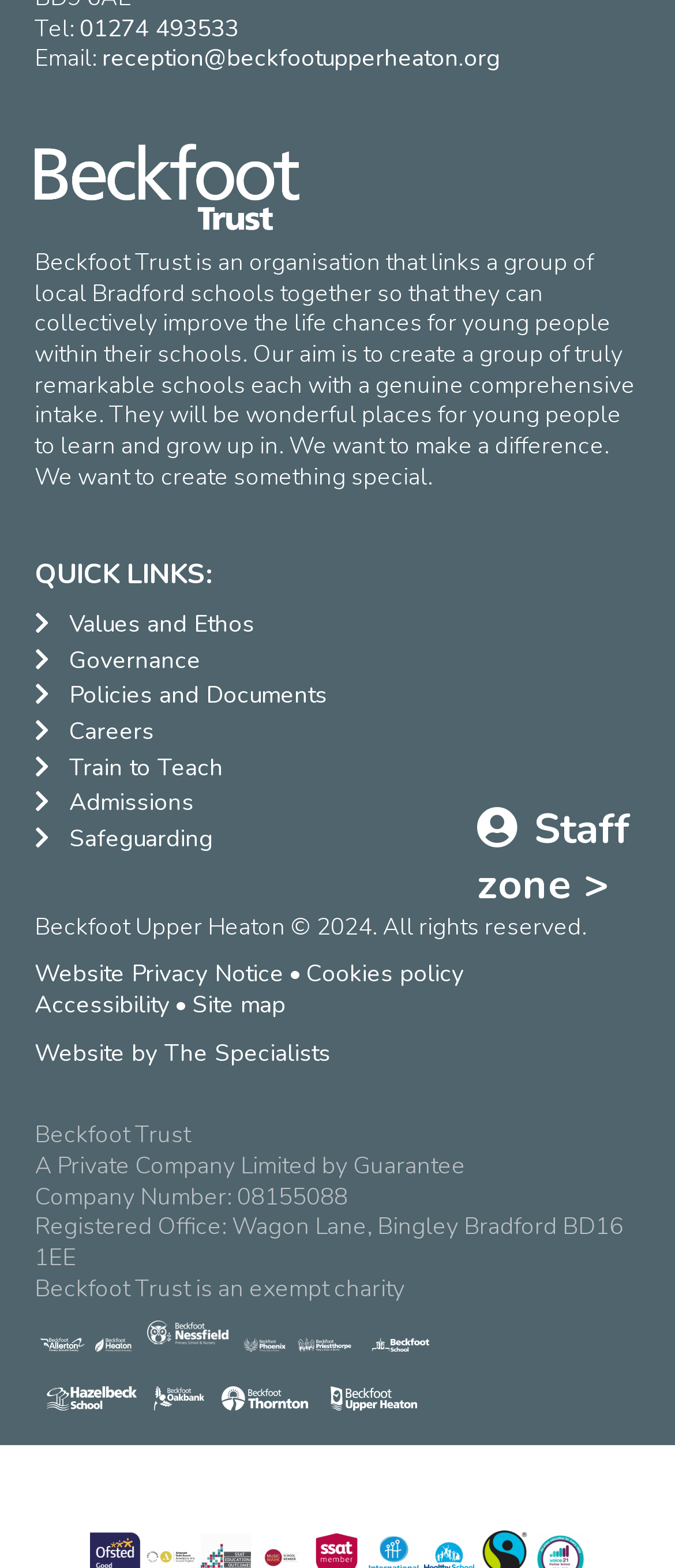How many school logos are displayed on the webpage?
We need a detailed and meticulous answer to the question.

I counted the number of school logos by looking at the section of the webpage that displays logos of different schools, including Allerton Primary, Heaton Primary, and others.